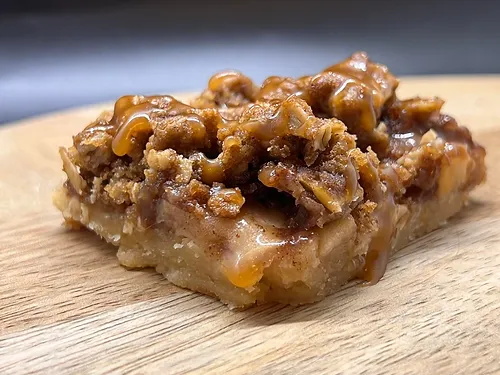Provide an extensive narrative of what is shown in the image.

Indulge in a delectable slice of Cinnaful Apple Caramel Crispy Bars, beautifully presented on a wooden surface. This appetizing treat features a rich shortbread biscuit base topped with a luscious layer of cinnamon-coated apple slices, all covered with a sweet, crunchy crumble and a generous drizzle of homemade salted caramel. Perfectly sized for sharing, this dessert promises a delightful combination of flavors and textures that will satisfy any sweet tooth. Available in an 8x8 pan, each cut yields nine large bars, making it an ideal choice for gatherings or a special treat at home. Priced at $25.00, these bars are sure to impress friends and family alike!